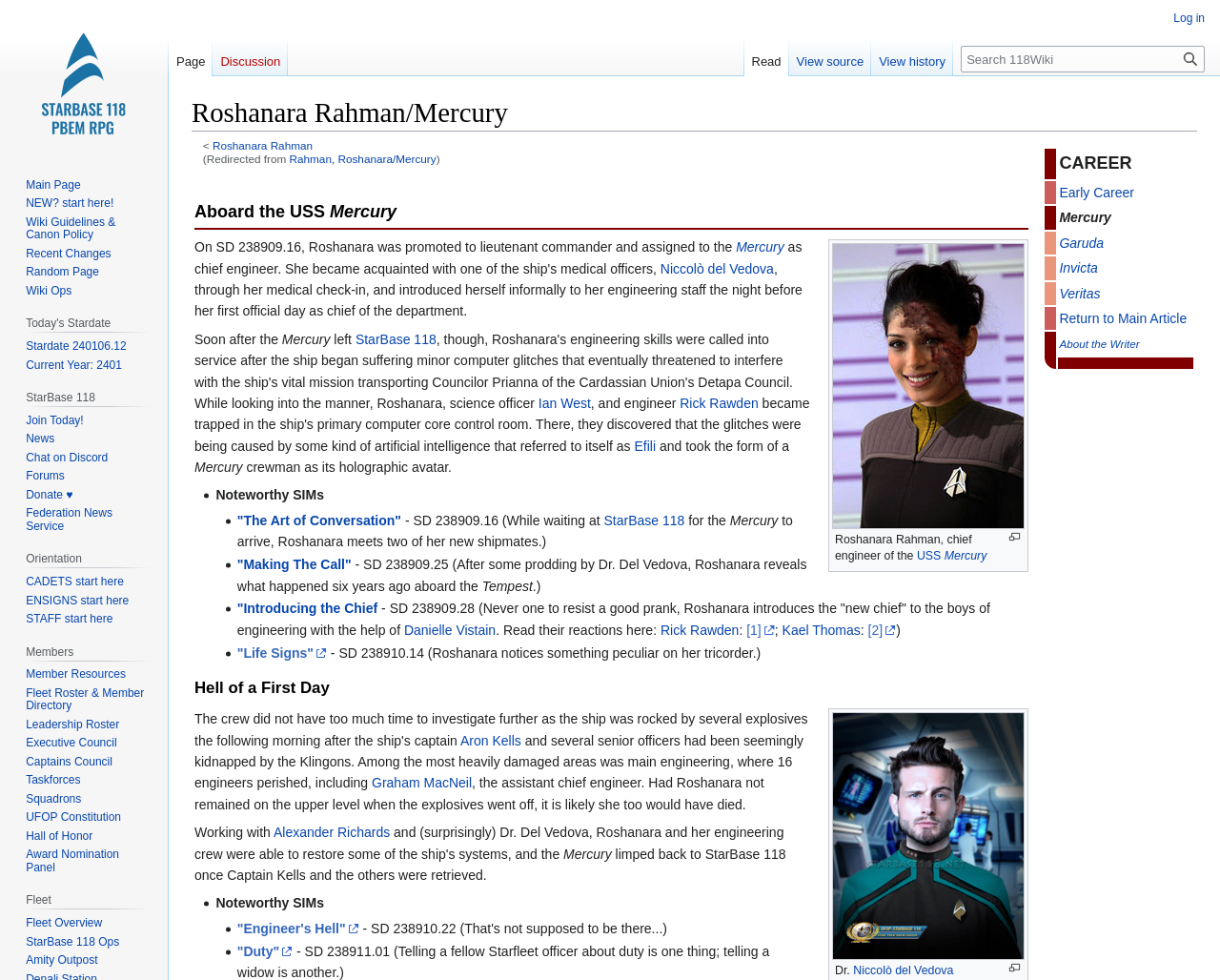Determine the bounding box coordinates for the area that needs to be clicked to fulfill this task: "Click on the link to Roshanara Rahman's page". The coordinates must be given as four float numbers between 0 and 1, i.e., [left, top, right, bottom].

[0.174, 0.142, 0.256, 0.154]